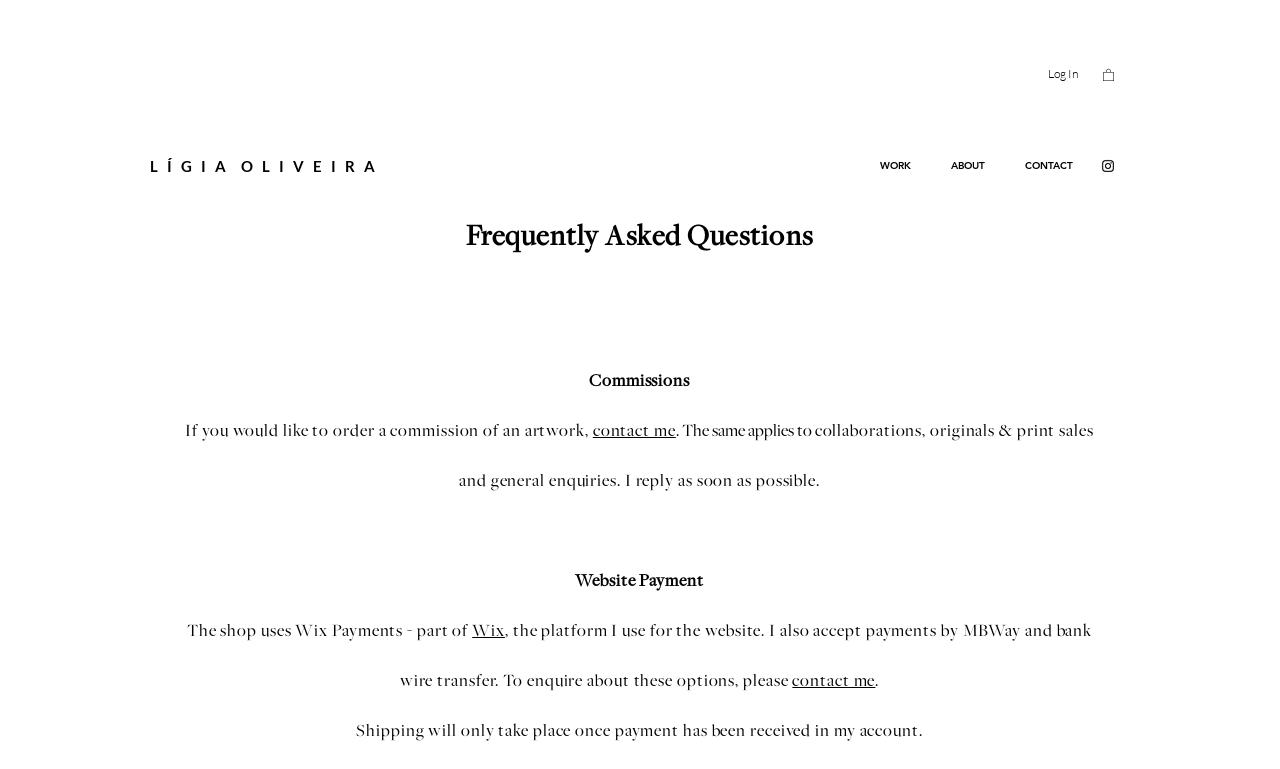What is the artist's name?
Please provide a detailed and thorough answer to the question.

The artist's name can be found in the top-left corner of the webpage, where it is written in two parts: 'L Í G I A' and 'O L I V E I R A'.